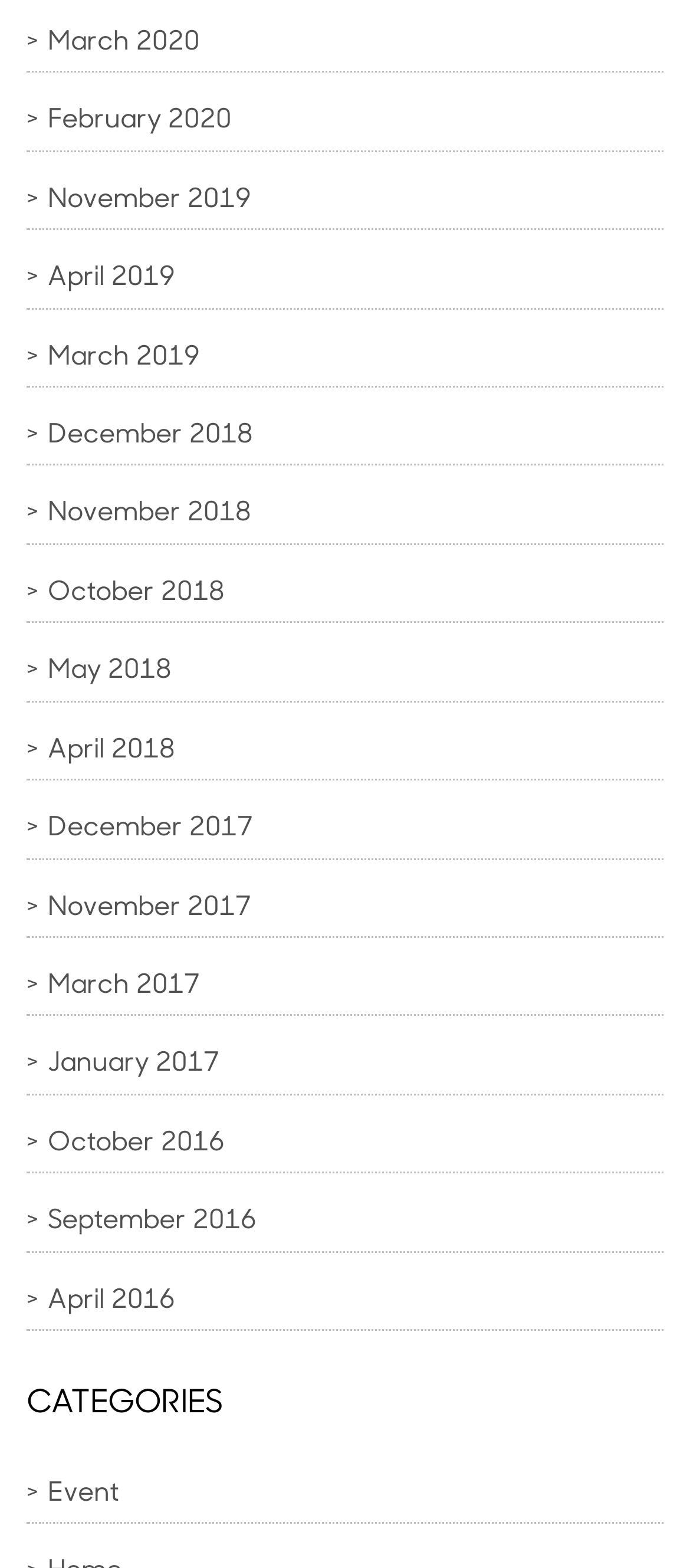What is the earliest month listed on the webpage?
Answer the question in a detailed and comprehensive manner.

The webpage has a list of links with month and year information. By examining the list, I found that the earliest month listed is January 2017, which is linked to the corresponding webpage.